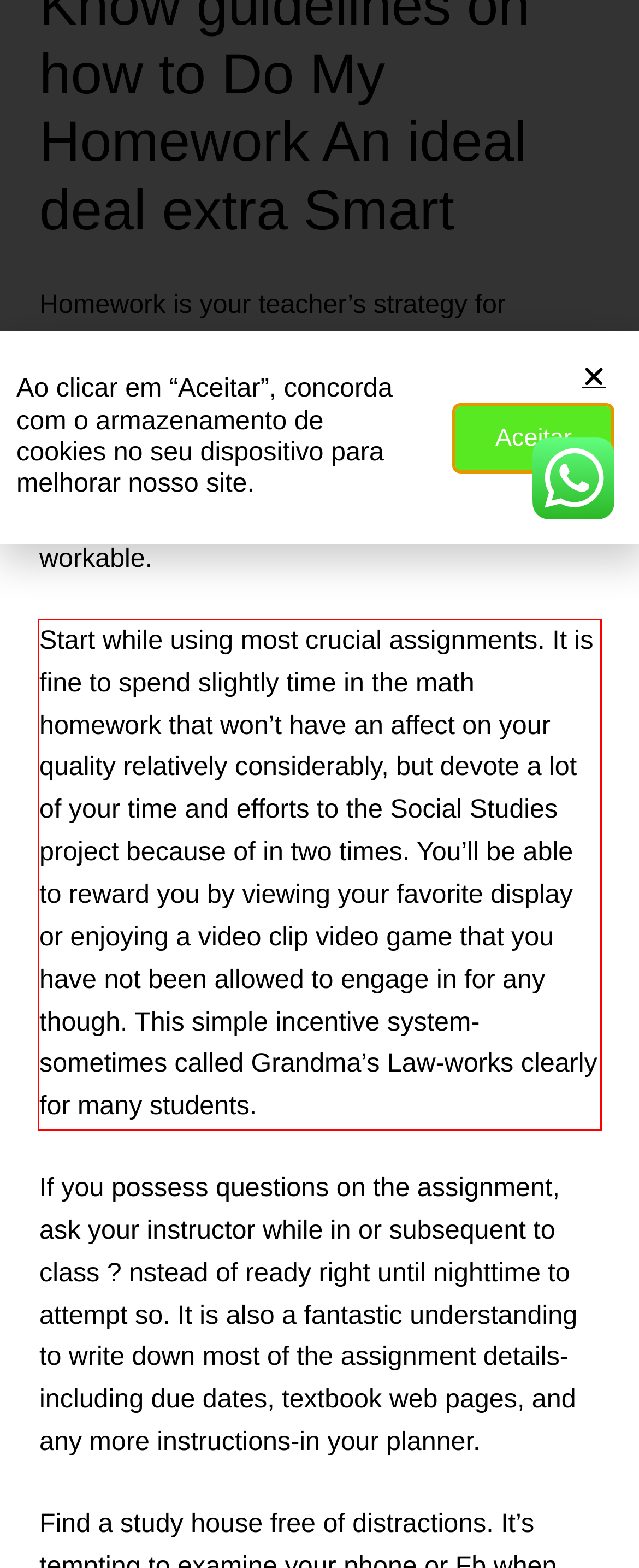Using the provided webpage screenshot, recognize the text content in the area marked by the red bounding box.

Start while using most crucial assignments. It is fine to spend slightly time in the math homework that won’t have an affect on your quality relatively considerably, but devote a lot of your time and efforts to the Social Studies project because of in two times. You’ll be able to reward you by viewing your favorite display or enjoying a video clip video game that you have not been allowed to engage in for any though. This simple incentive system-sometimes called Grandma’s Law-works clearly for many students.